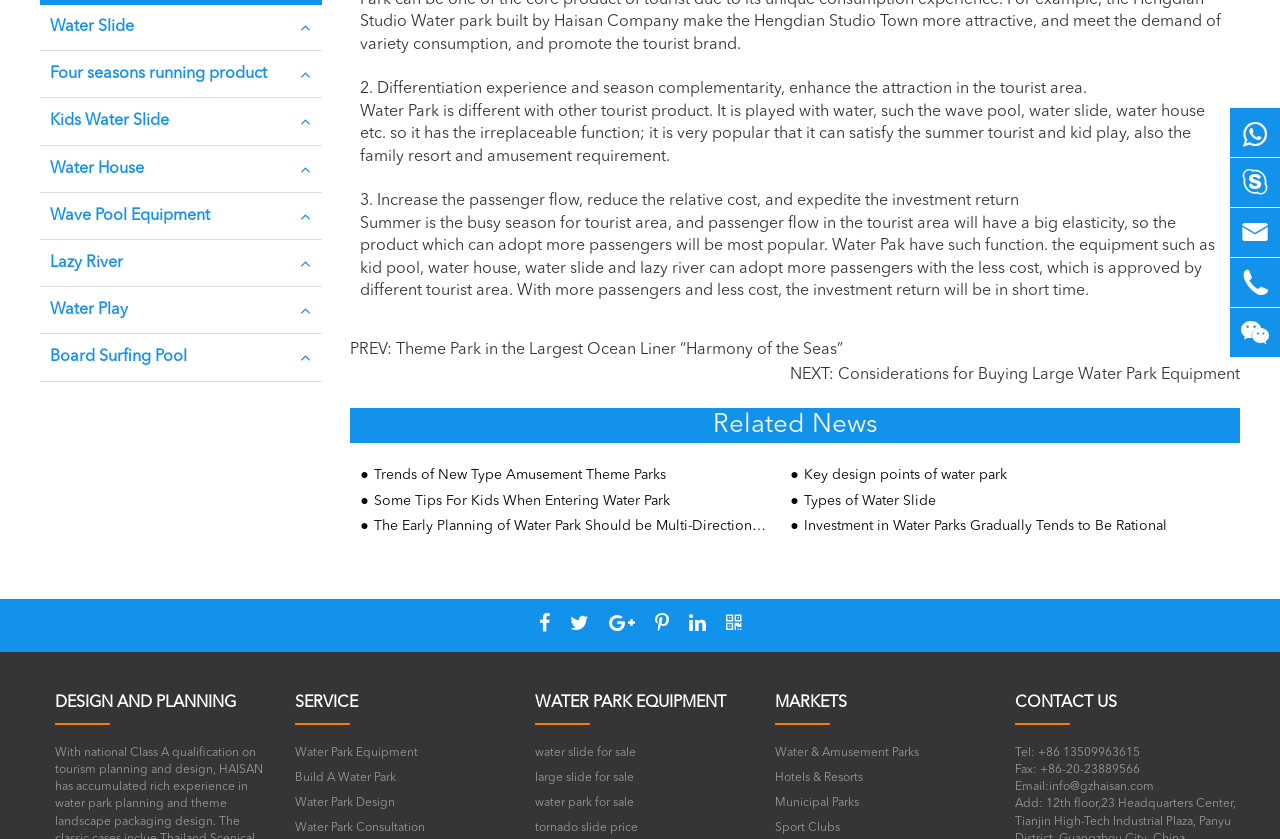Locate the bounding box coordinates of the UI element described by: "water park equipment". Provide the coordinates as four float numbers between 0 and 1, formatted as [left, top, right, bottom].

[0.418, 0.829, 0.567, 0.848]